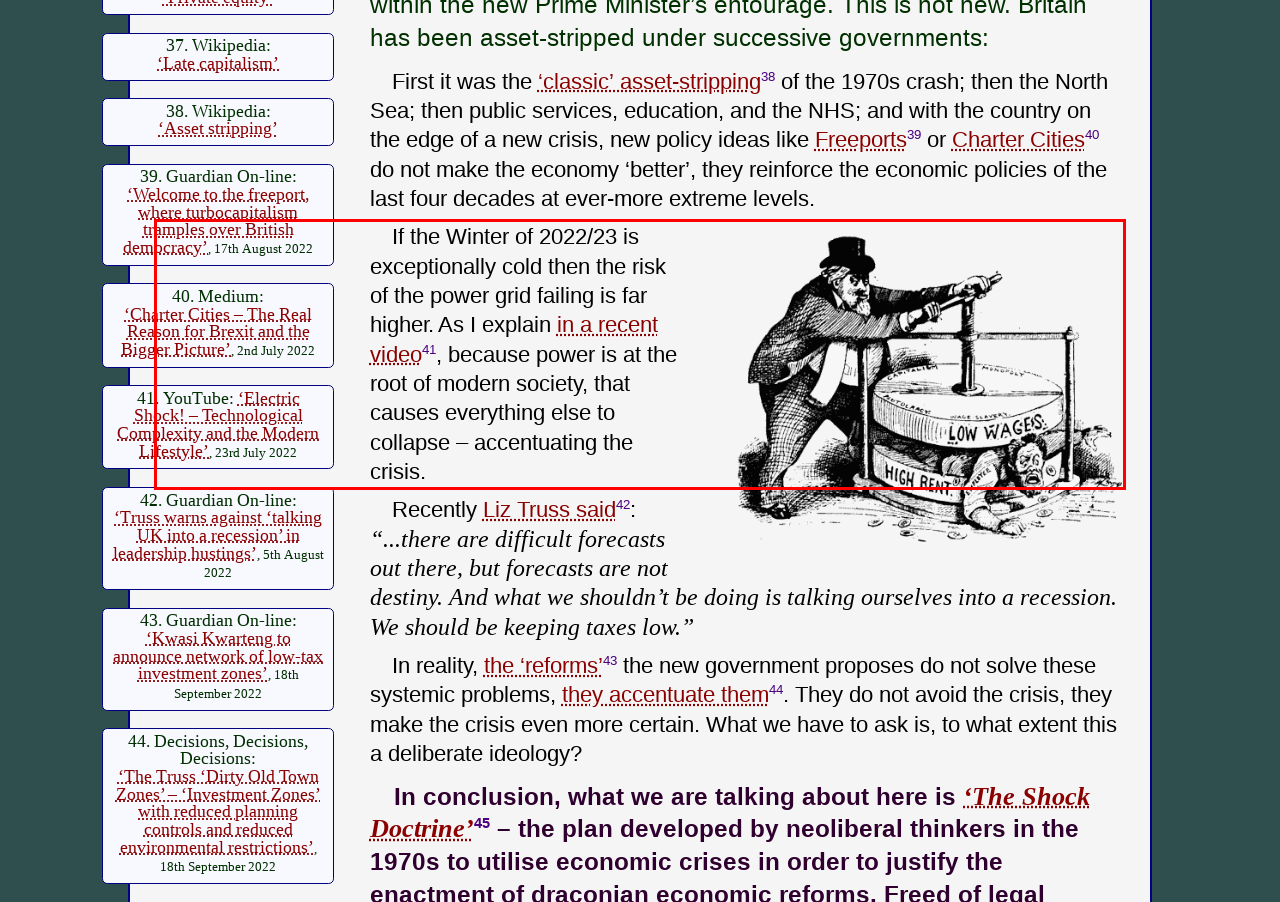Please extract the text content within the red bounding box on the webpage screenshot using OCR.

If the Winter of 2022/23 is exceptionally cold then the risk of the power grid failing is far higher. As I explain in a recent video41, because power is at the root of modern society, that causes everything else to collapse – accentuating the crisis.